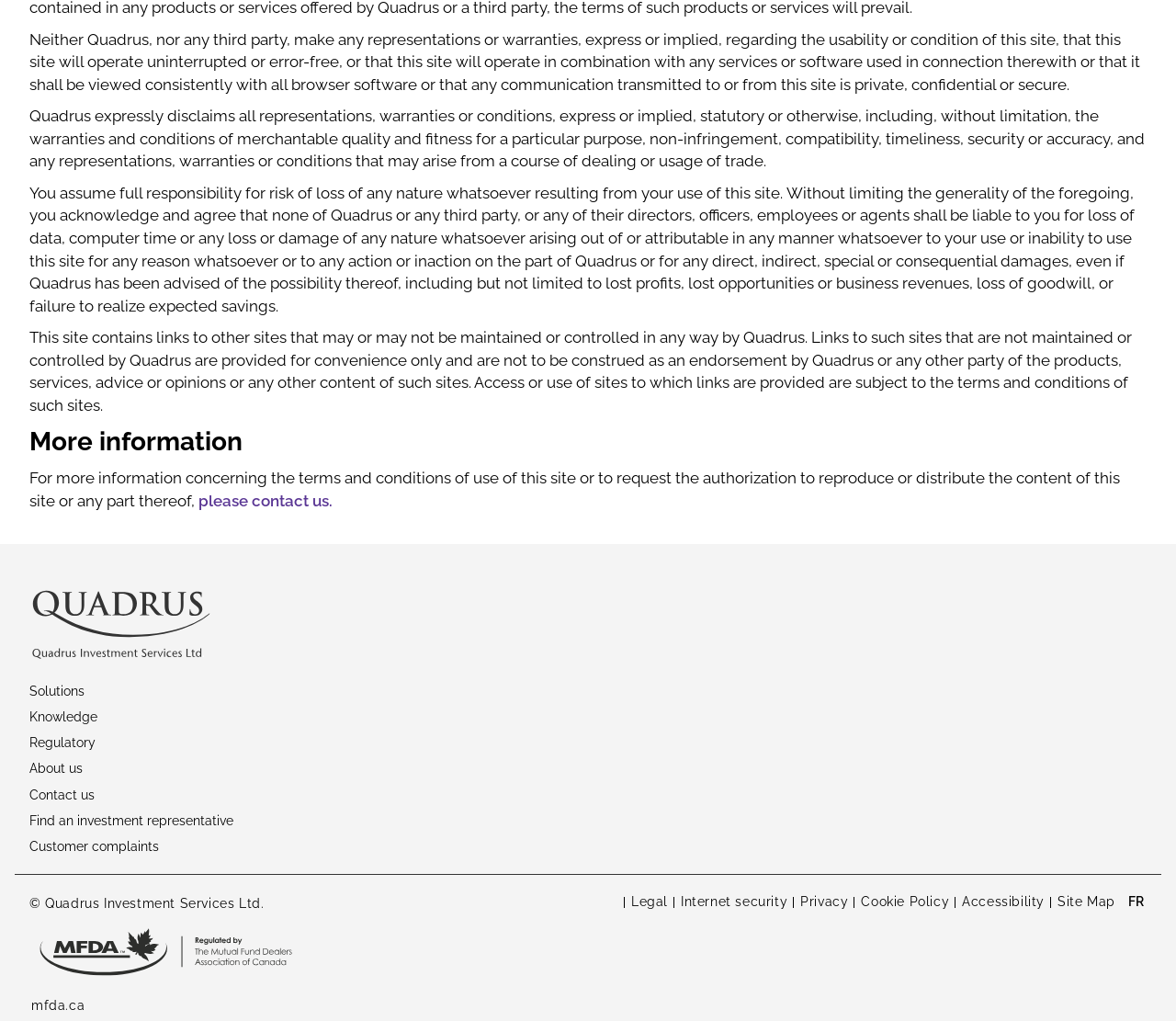Could you indicate the bounding box coordinates of the region to click in order to complete this instruction: "view Legal".

[0.537, 0.874, 0.568, 0.893]